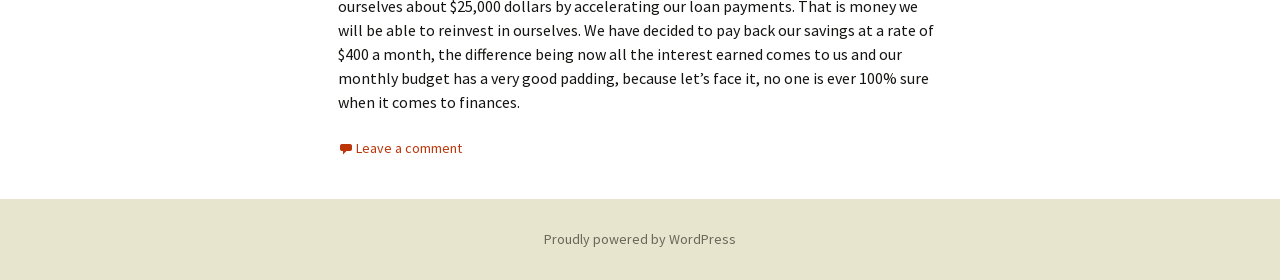Using the provided description Leave a comment, find the bounding box coordinates for the UI element. Provide the coordinates in (top-left x, top-left y, bottom-right x, bottom-right y) format, ensuring all values are between 0 and 1.

[0.264, 0.496, 0.361, 0.56]